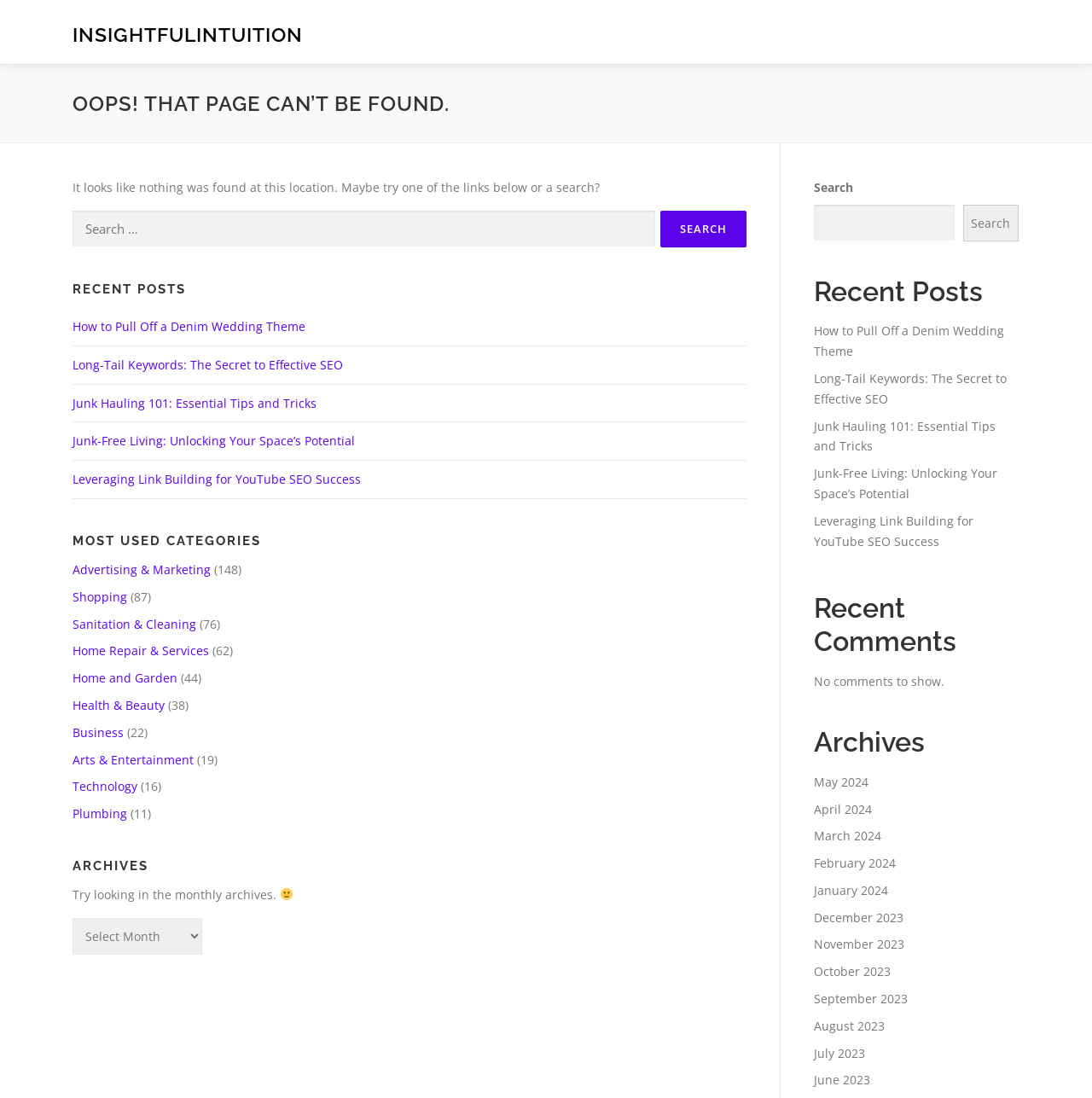Use the details in the image to answer the question thoroughly: 
What is the search query placeholder text?

The search query input field has a placeholder text 'Search for:' with a bounding box coordinate of [0.066, 0.193, 0.102, 0.226]. This text is displayed to prompt the user to enter a search query.